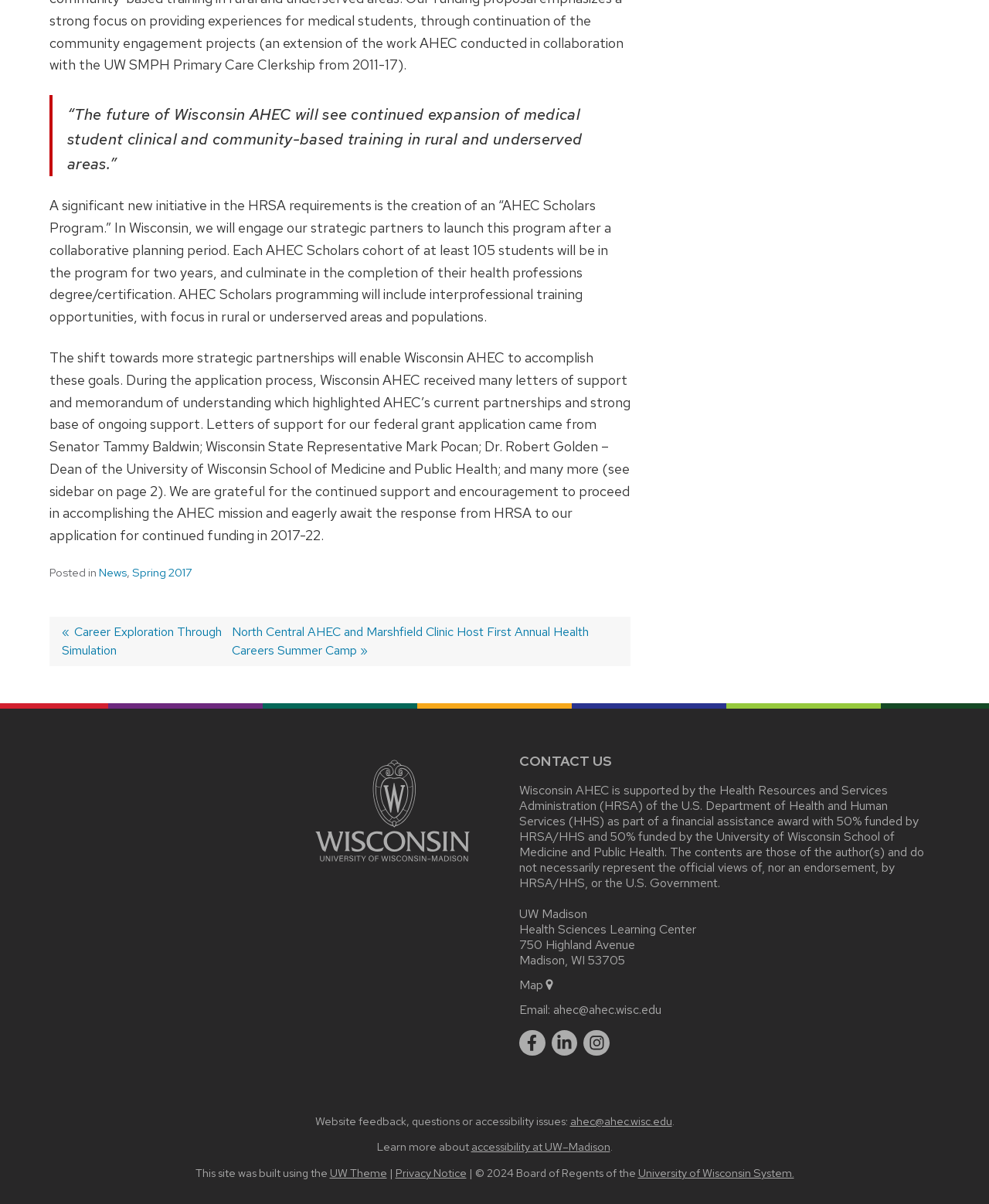Provide a one-word or short-phrase response to the question:
How can I provide feedback on the website?

Email ahec@ahec.wisc.edu